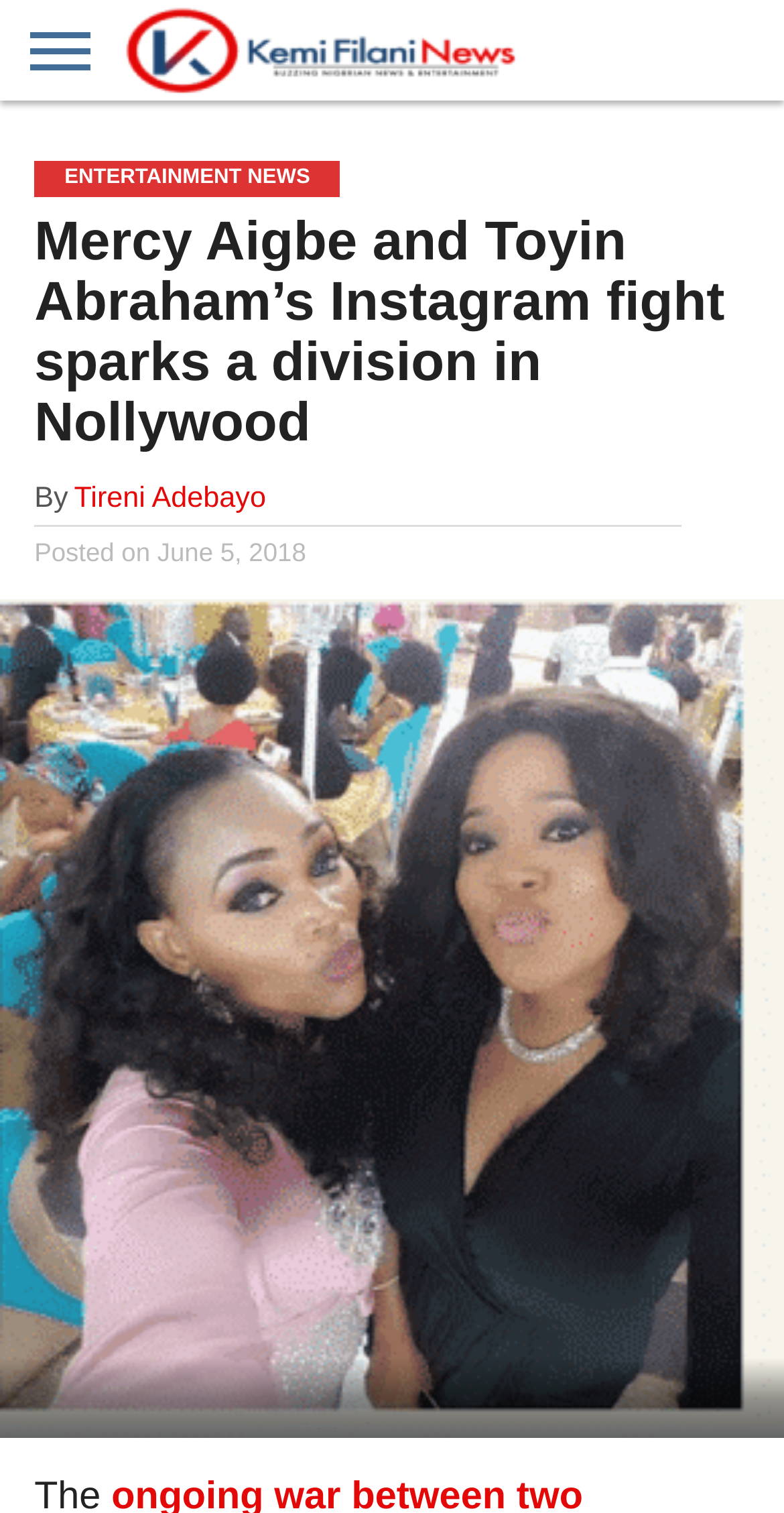Bounding box coordinates are specified in the format (top-left x, top-left y, bottom-right x, bottom-right y). All values are floating point numbers bounded between 0 and 1. Please provide the bounding box coordinate of the region this sentence describes: alt="Flipboard"

None